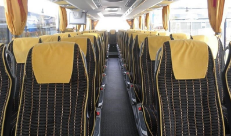Answer the question with a brief word or phrase:
What is the purpose of the large windows?

To allow natural light